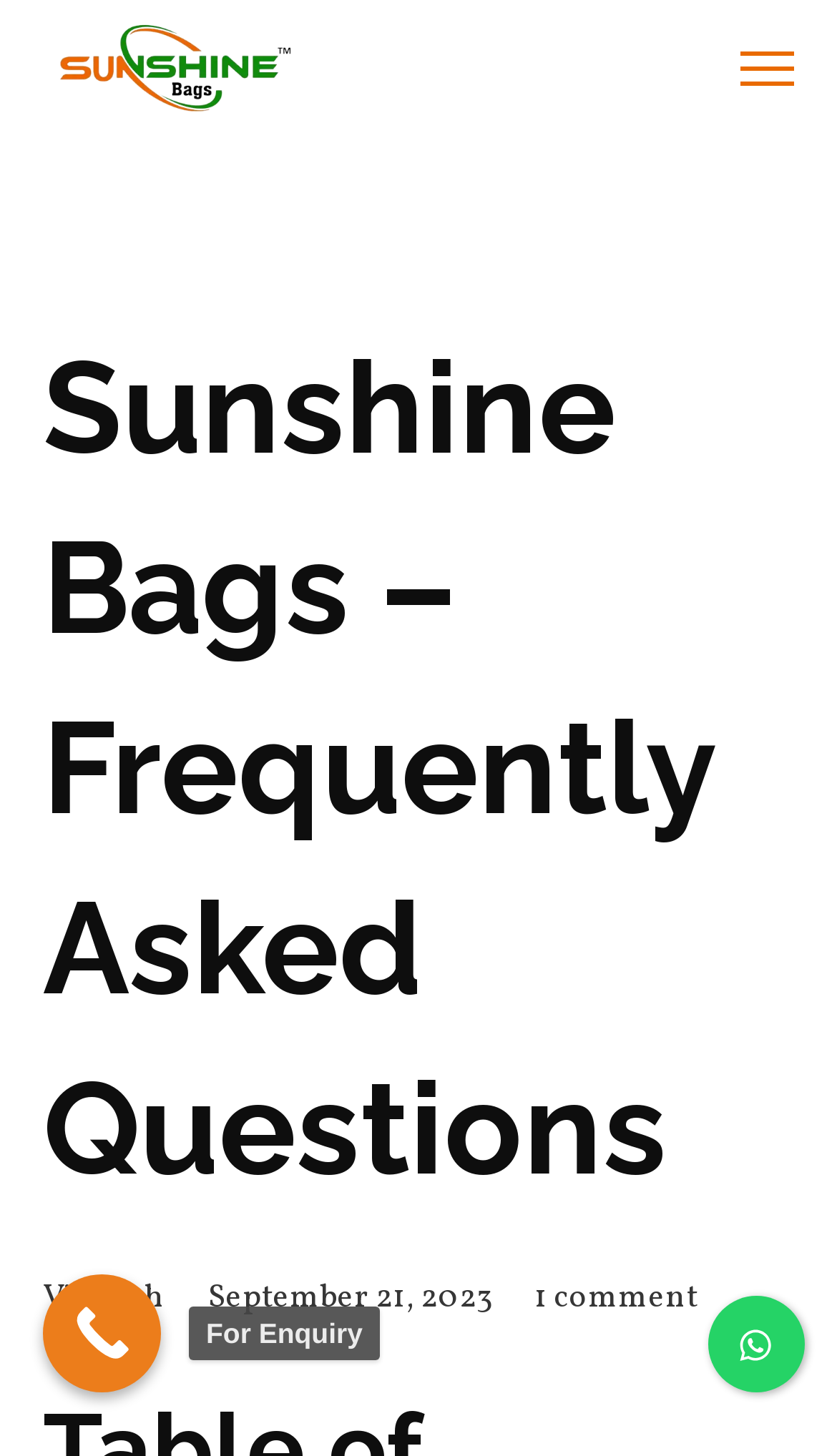What is the name of the author?
Analyze the screenshot and provide a detailed answer to the question.

The name of the author is indicated by the text 'Vignesh' located at the bottom of the webpage, with a bounding box coordinate of [0.051, 0.877, 0.197, 0.908].